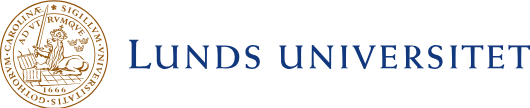Please provide a detailed answer to the question below based on the screenshot: 
What is the year of establishment of Lund University?

The logo of Lund University symbolizes the institution's rich heritage and commitment to education, reflecting its establishment in 1666, which is a significant milestone in the university's history.